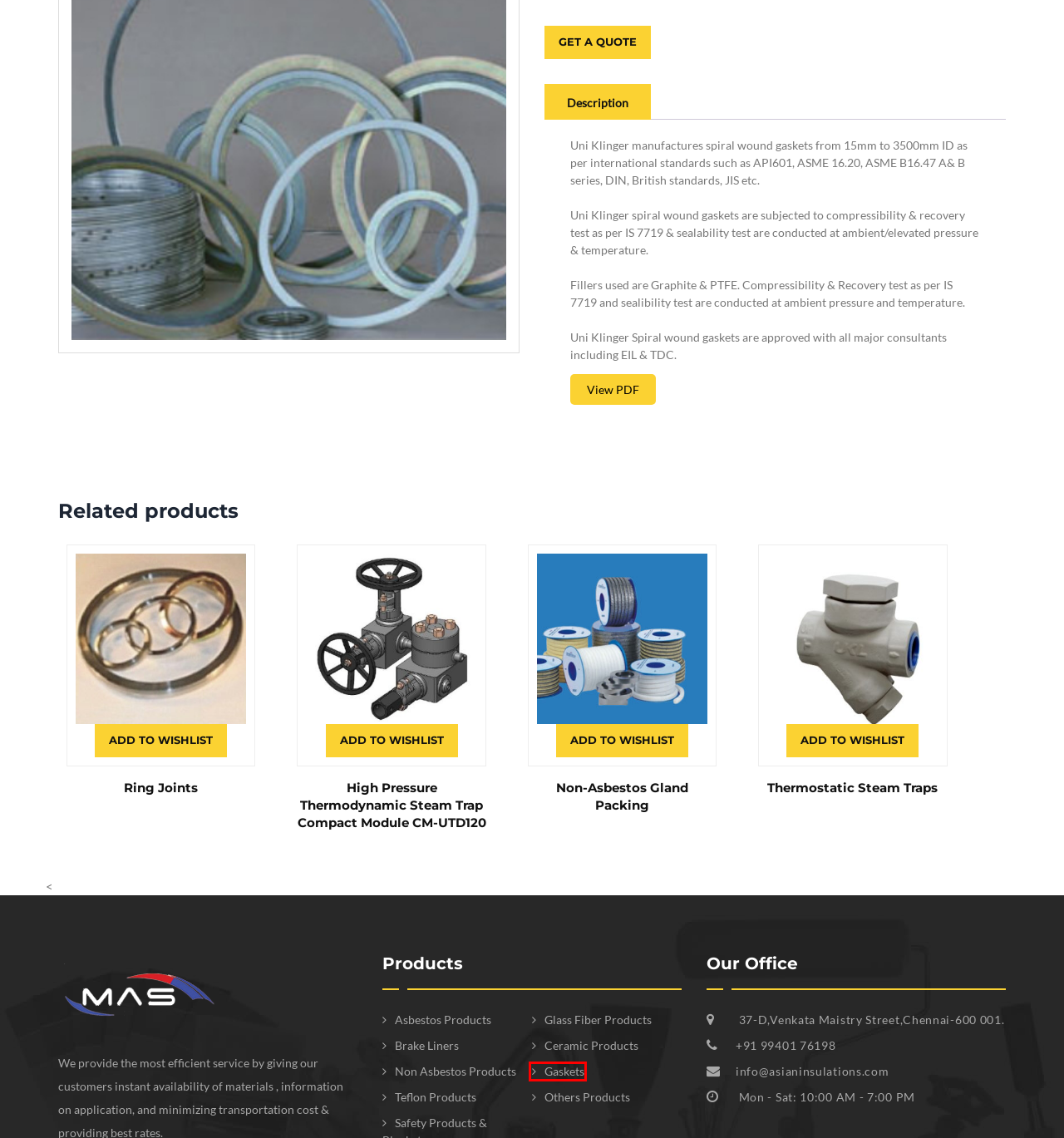Look at the screenshot of a webpage with a red bounding box and select the webpage description that best corresponds to the new page after clicking the element in the red box. Here are the options:
A. Gaskets – Madras Asbestos Stores
B. Others Products – Madras Asbestos Stores
C. Ring Joints – Madras Asbestos Stores
D. High Pressure Thermodynamic Steam Trap Compact Module CM-UTD120 – Madras Asbestos Stores
E. Ceramic Products – Madras Asbestos Stores
F. Brake Liners – Madras Asbestos Stores
G. Non Asbestos Products – Madras Asbestos Stores
H. Non-Asbestos Gland Packing – Madras Asbestos Stores

A